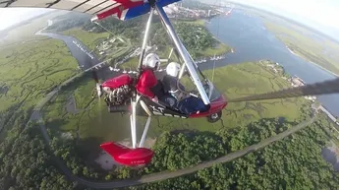What colors contrast with the terrain?
Using the image as a reference, give a one-word or short phrase answer.

Red highlights